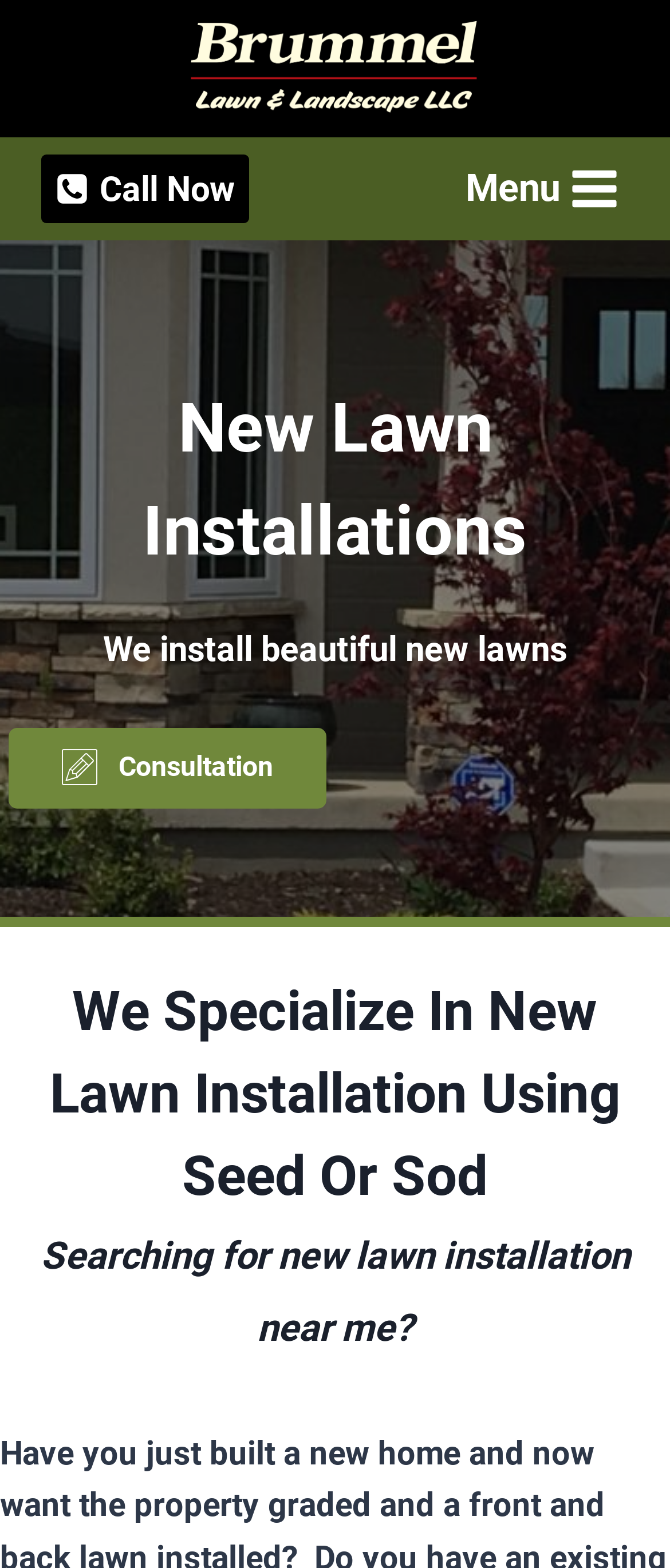What type of service does the company specialize in?
Please give a detailed answer to the question using the information shown in the image.

I found this information by looking at the headings on the webpage, specifically the one that says 'We Specialize In New Lawn Installation Using Seed Or Sod'. This heading suggests that the company's area of expertise is new lawn installation.